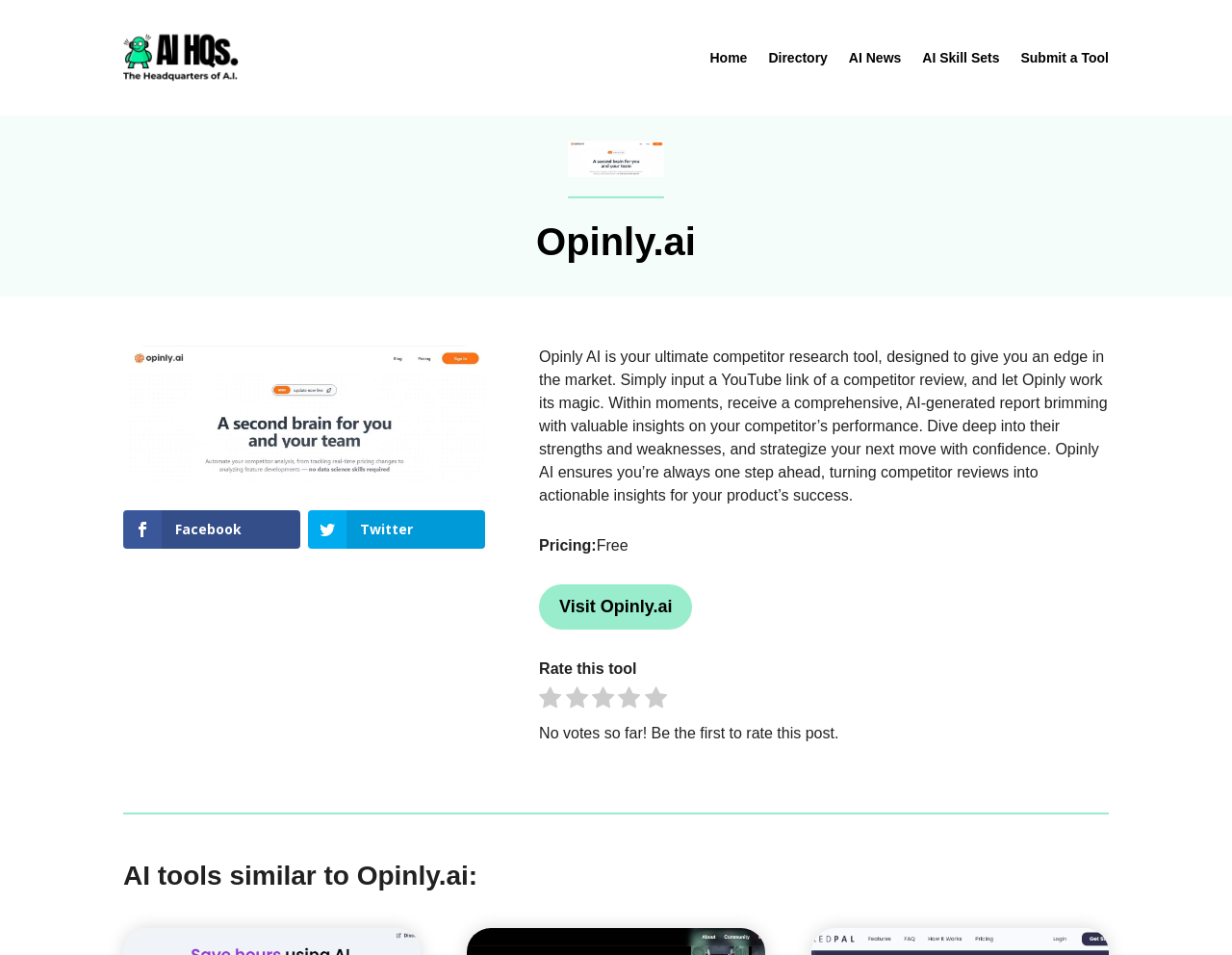Identify the bounding box for the described UI element. Provide the coordinates in (top-left x, top-left y, bottom-right x, bottom-right y) format with values ranging from 0 to 1: Twitter

[0.25, 0.534, 0.394, 0.574]